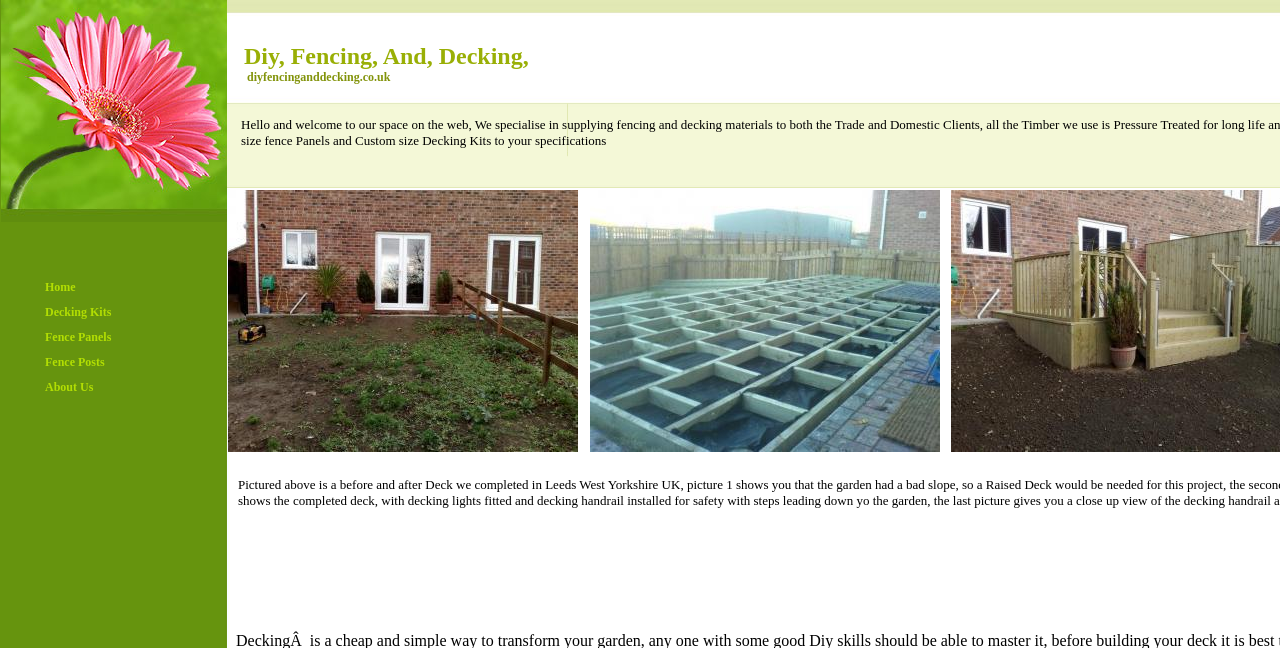How many navigation links are there?
Based on the image, give a concise answer in the form of a single word or short phrase.

5